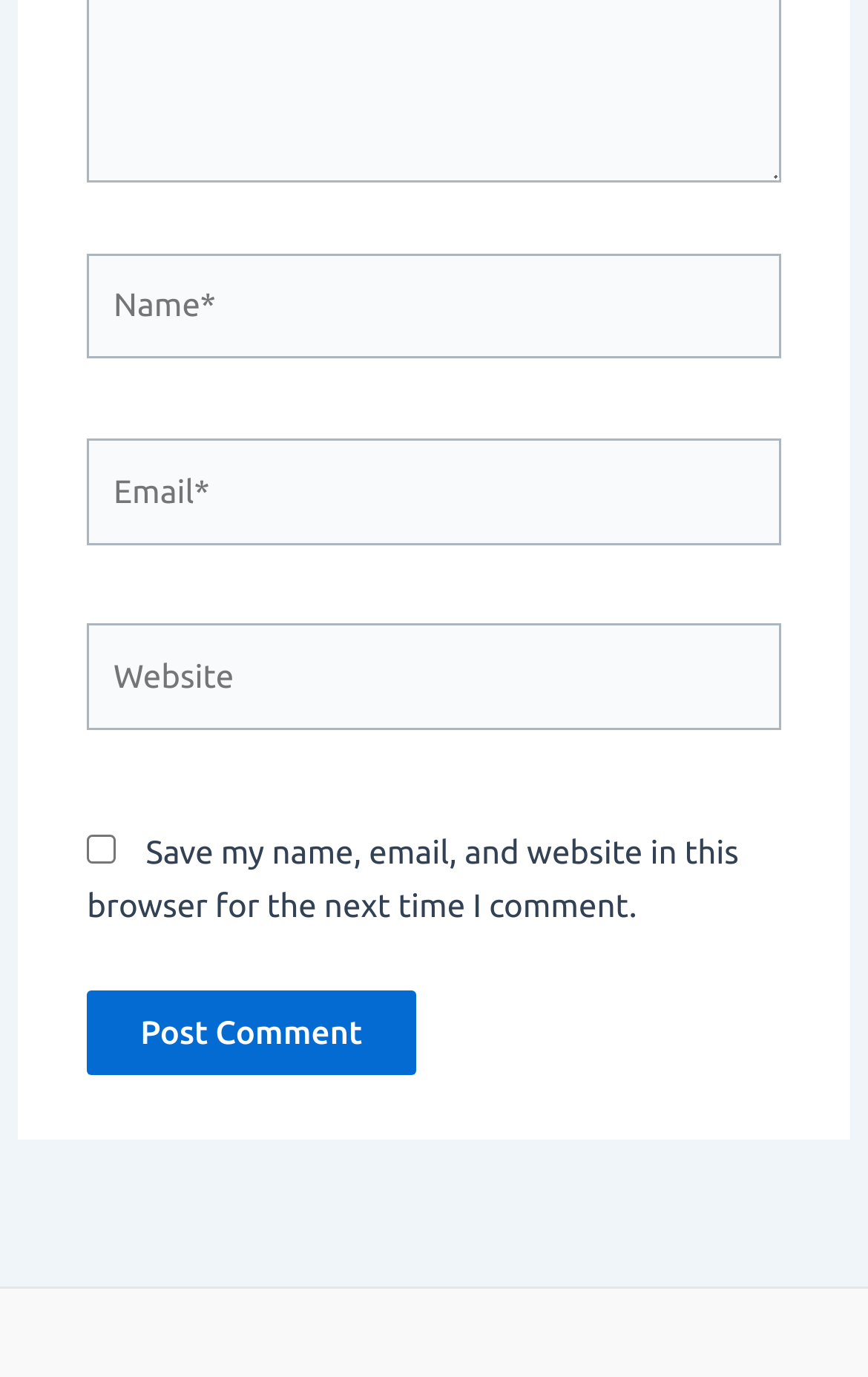Find and provide the bounding box coordinates for the UI element described with: "name="submit" value="Post Comment"".

[0.1, 0.719, 0.479, 0.781]